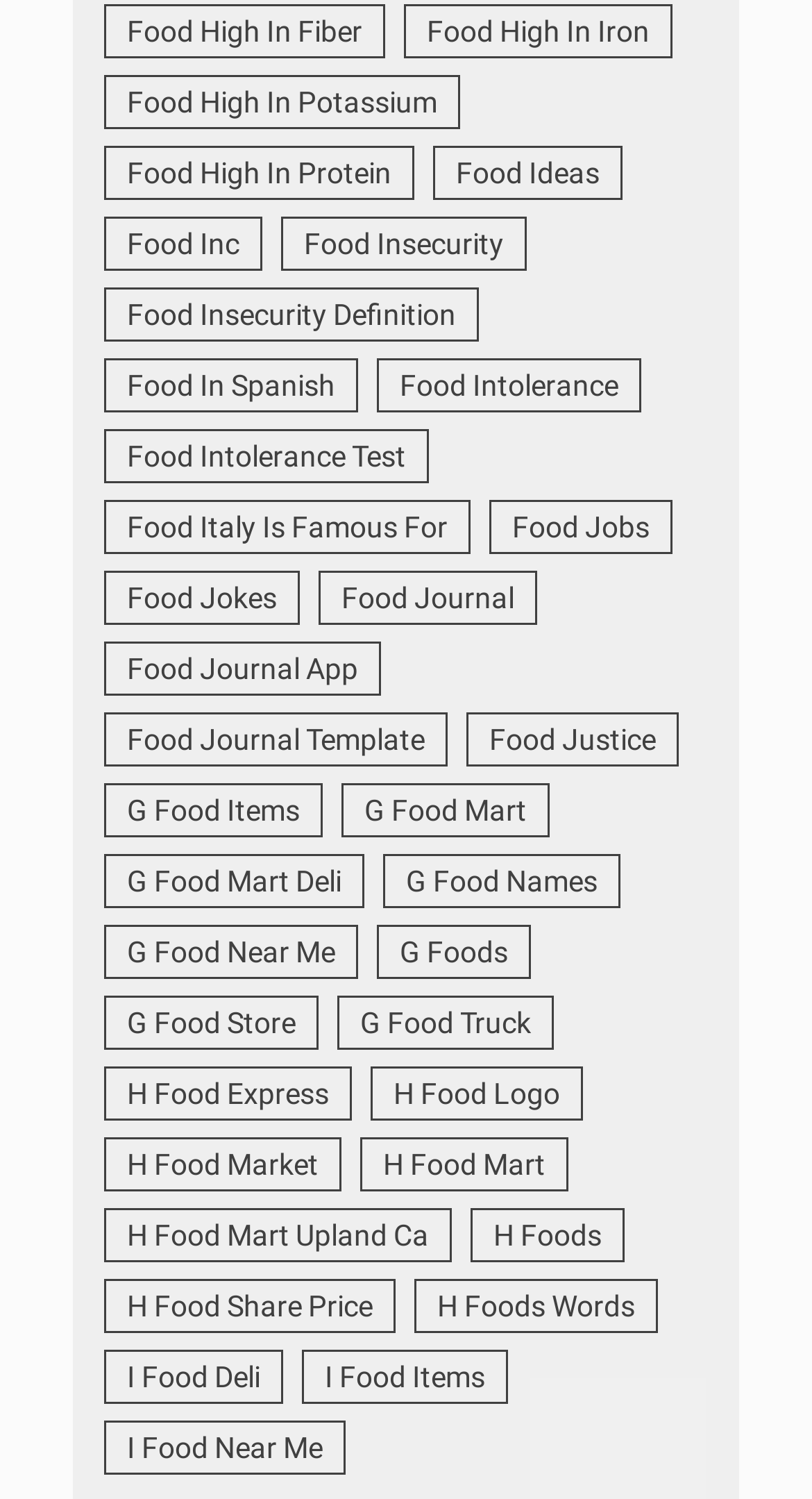Using the webpage screenshot and the element description Food High In Iron, determine the bounding box coordinates. Specify the coordinates in the format (top-left x, top-left y, bottom-right x, bottom-right y) with values ranging from 0 to 1.

[0.497, 0.003, 0.828, 0.039]